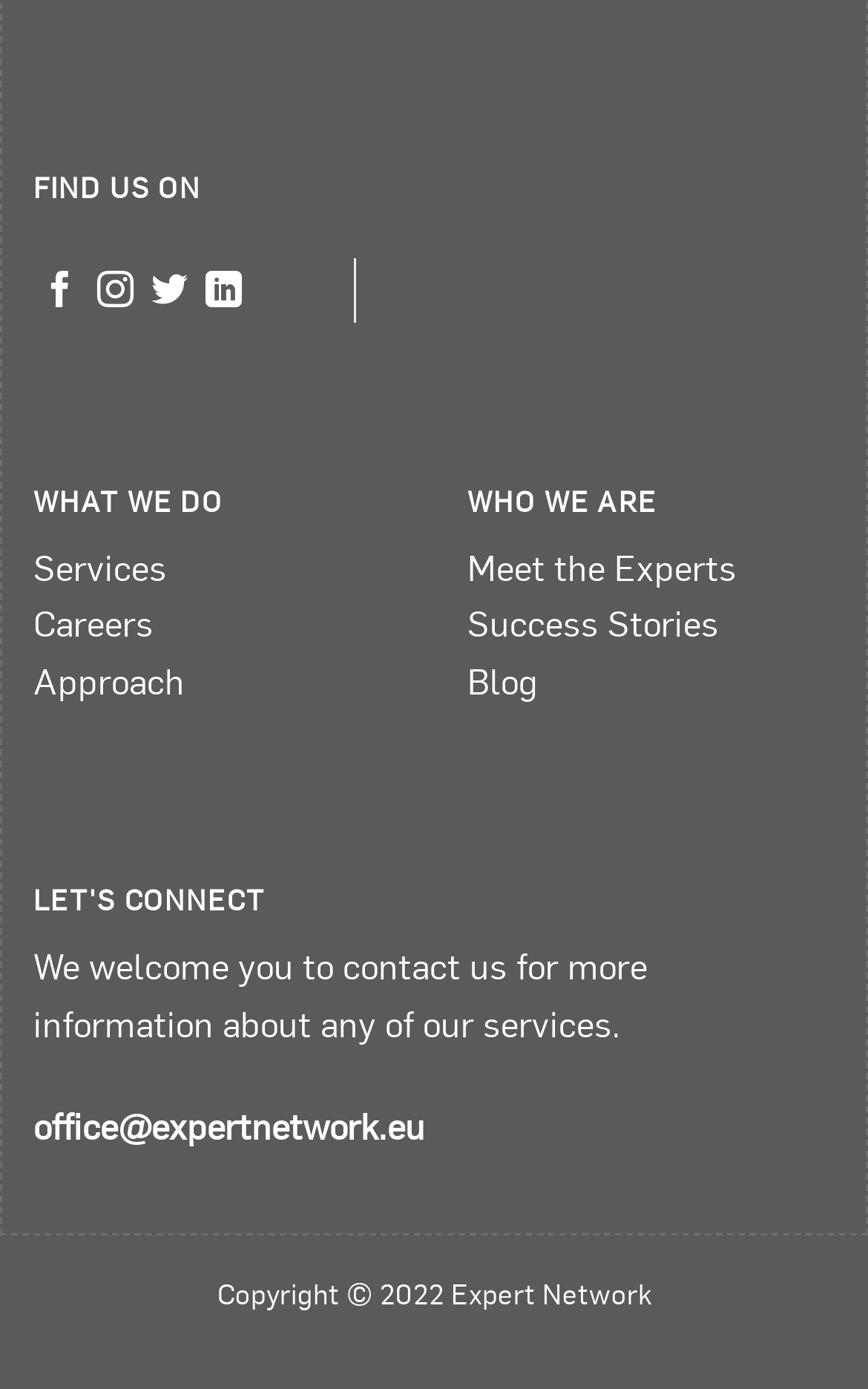What is the email address to contact for more information?
Use the information from the screenshot to give a comprehensive response to the question.

In the 'LET'S CONNECT' section, there is a static text that welcomes users to contact the company for more information, and provides the email address 'office@expertnetwork.eu' to do so.